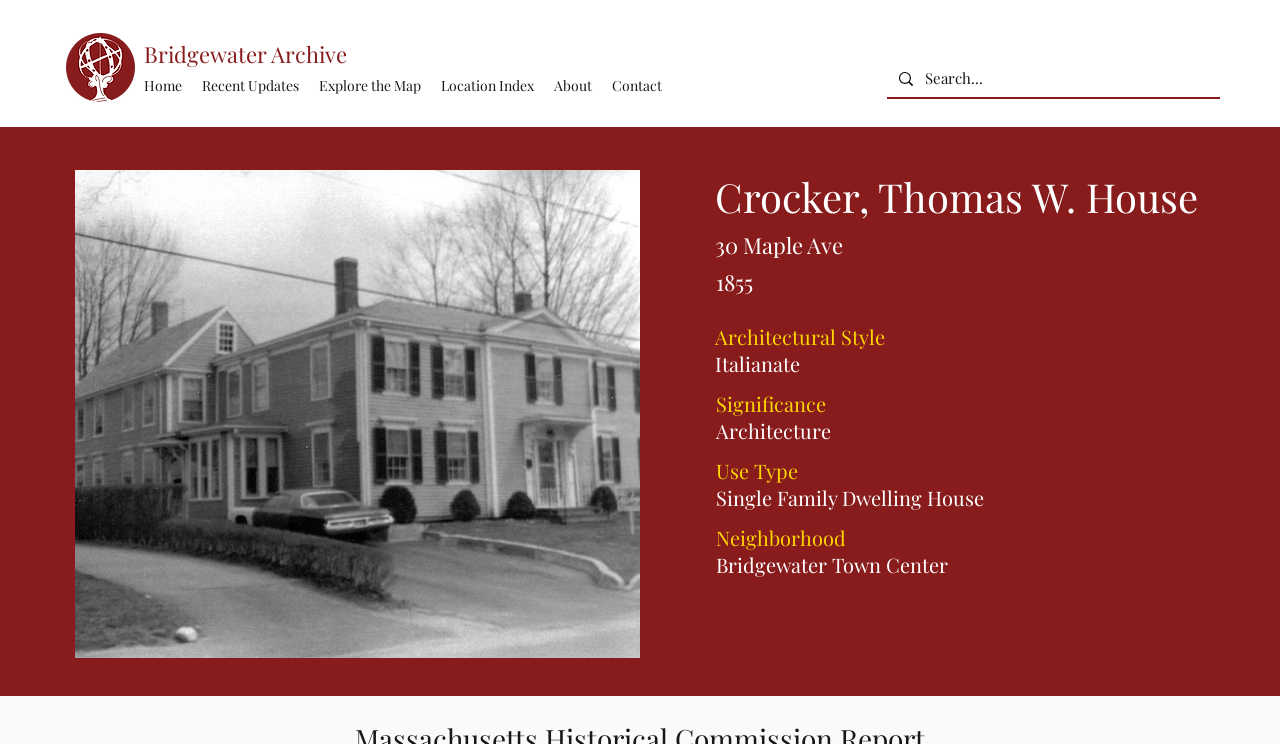Answer the following inquiry with a single word or phrase:
What is the use type of the house?

Single Family Dwelling House